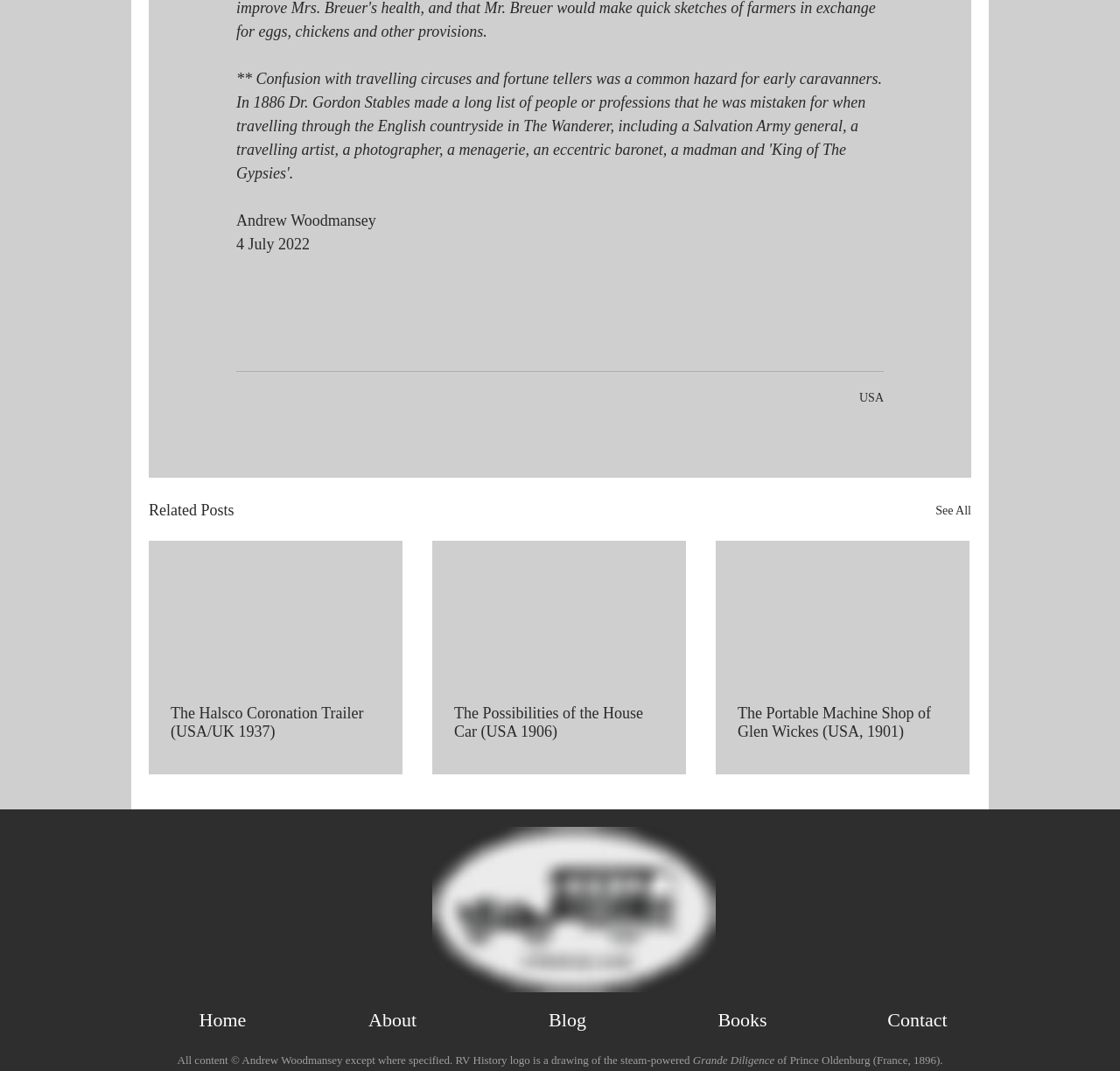Determine the bounding box coordinates of the clickable region to execute the instruction: "Contact Andrew Woodmansey". The coordinates should be four float numbers between 0 and 1, denoted as [left, top, right, bottom].

[0.76, 0.937, 0.878, 0.969]